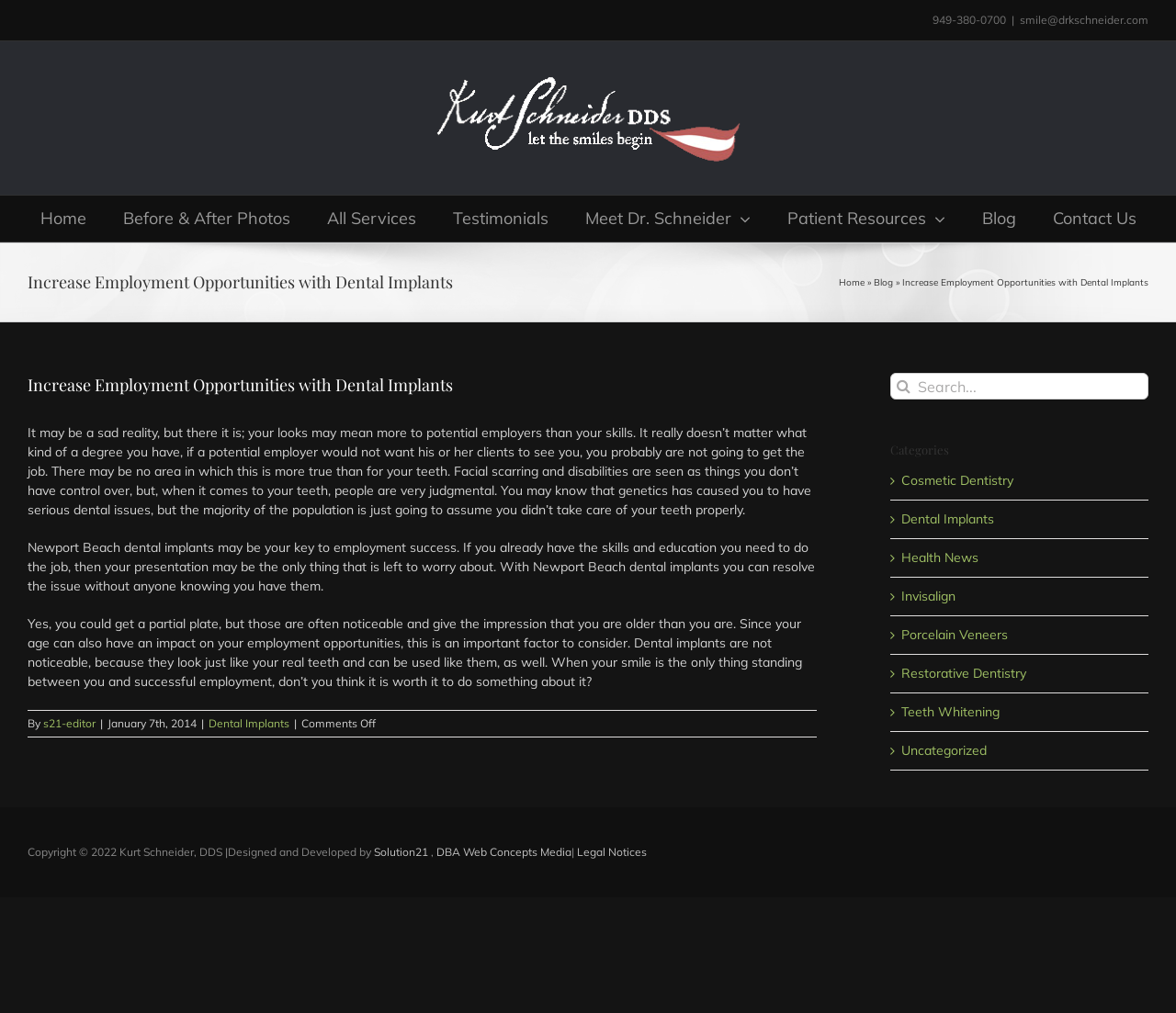Please predict the bounding box coordinates (top-left x, top-left y, bottom-right x, bottom-right y) for the UI element in the screenshot that fits the description: s21-editor

[0.037, 0.707, 0.081, 0.721]